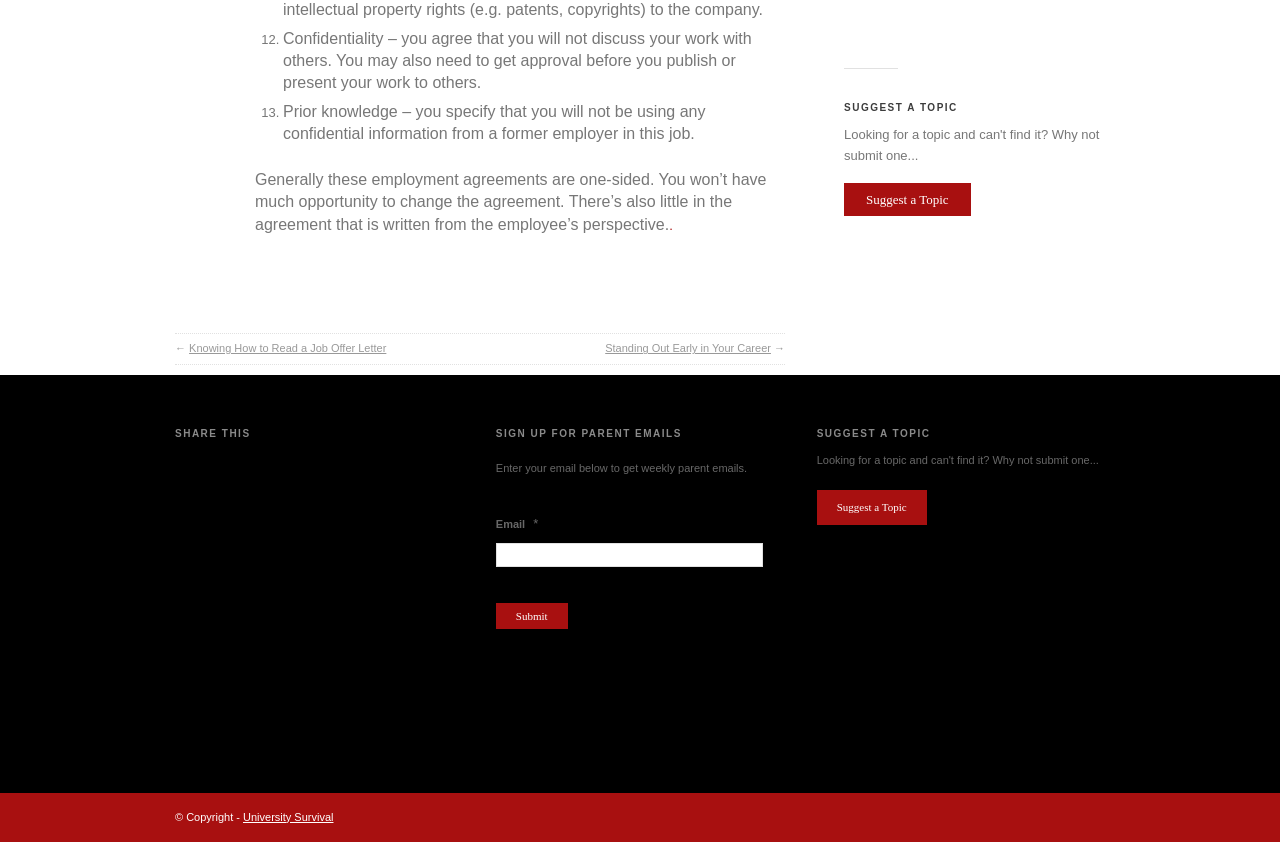Give a one-word or short phrase answer to this question: 
What is the topic of the text preceding the link 'Knowing How to Read a Job Offer Letter'?

Employment agreements